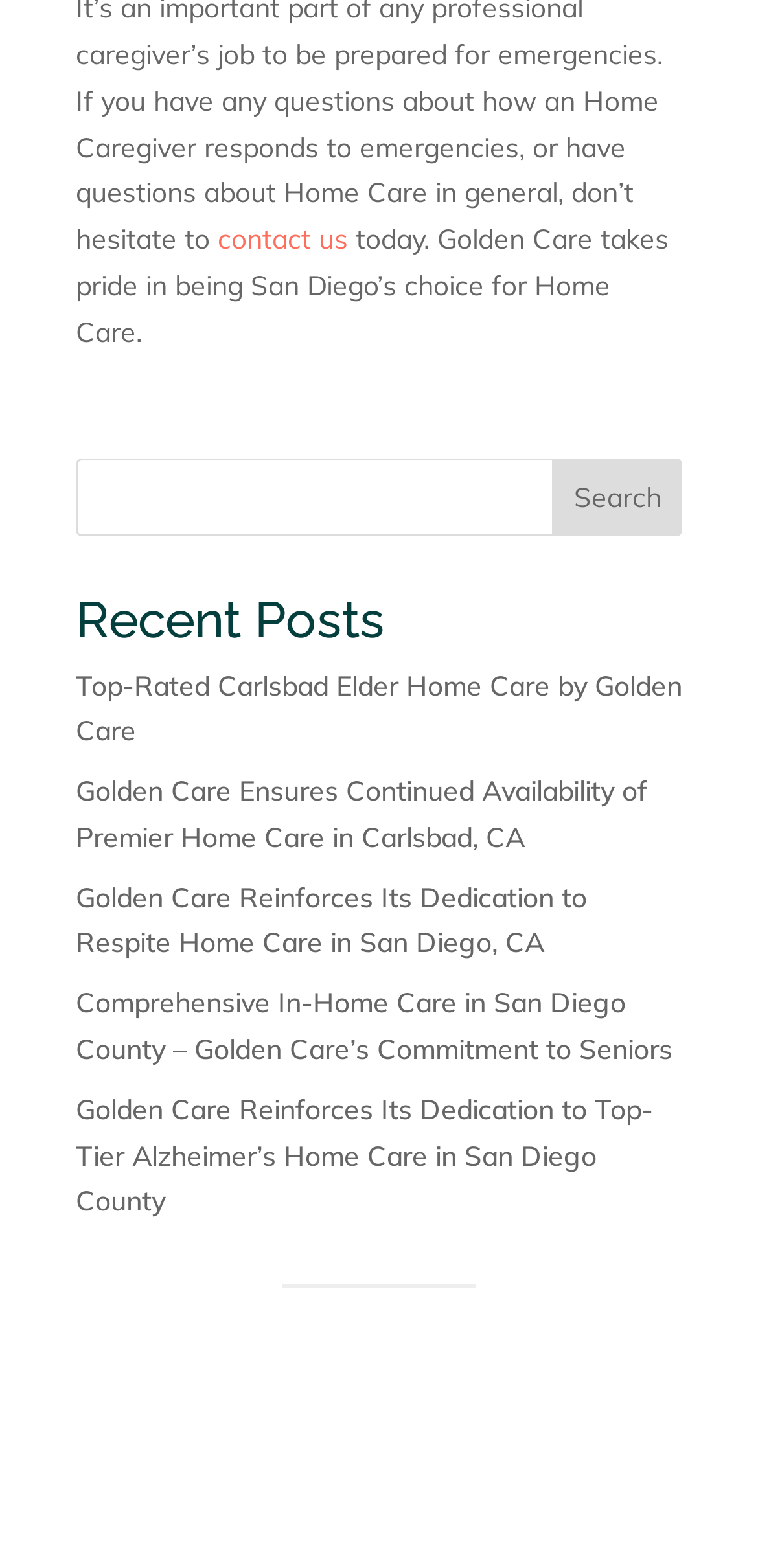Bounding box coordinates are given in the format (top-left x, top-left y, bottom-right x, bottom-right y). All values should be floating point numbers between 0 and 1. Provide the bounding box coordinate for the UI element described as: parent_node: Search name="s"

[0.1, 0.292, 0.9, 0.341]